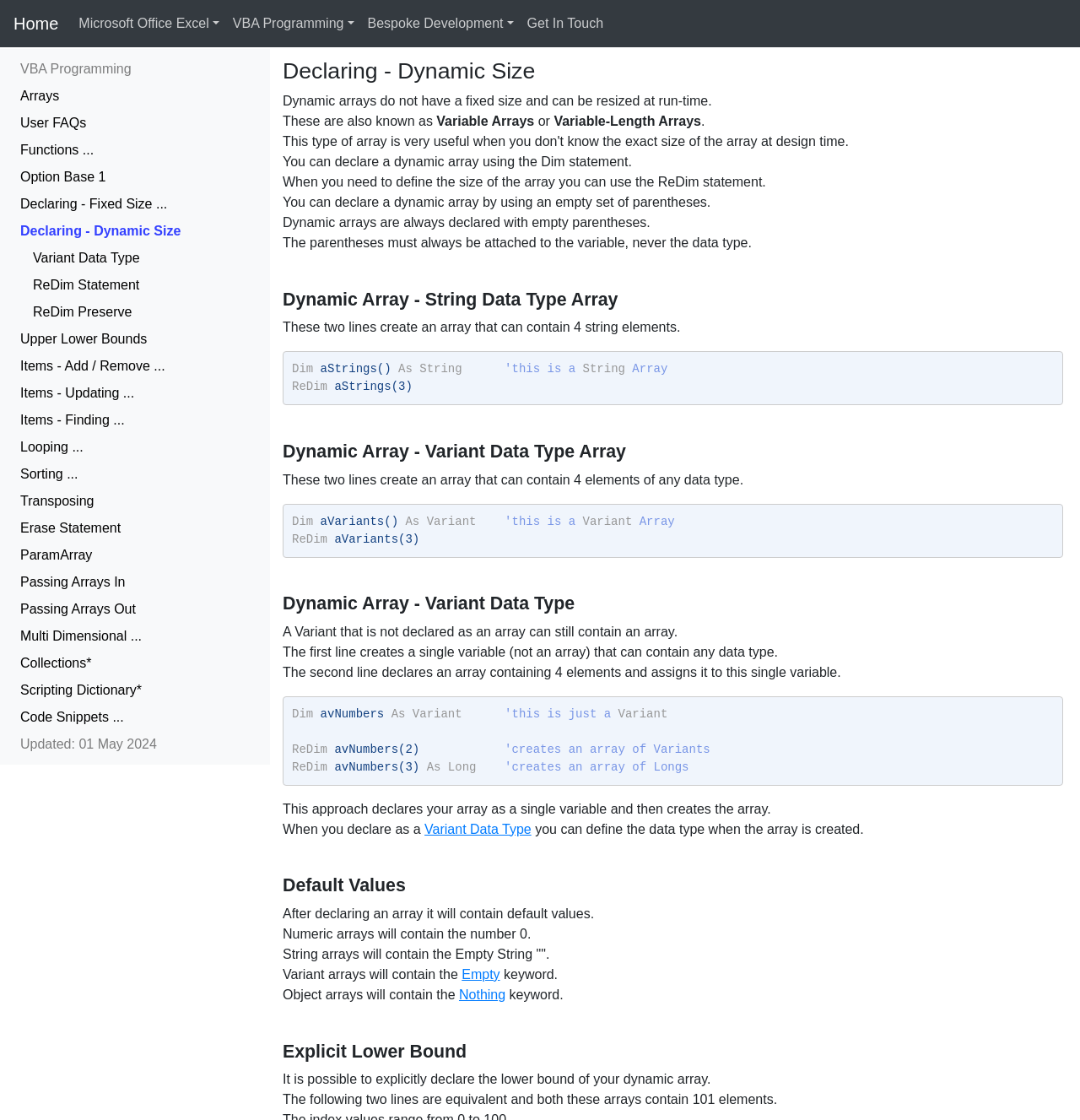Find and provide the bounding box coordinates for the UI element described with: "Functions ...".

[0.012, 0.122, 0.174, 0.146]